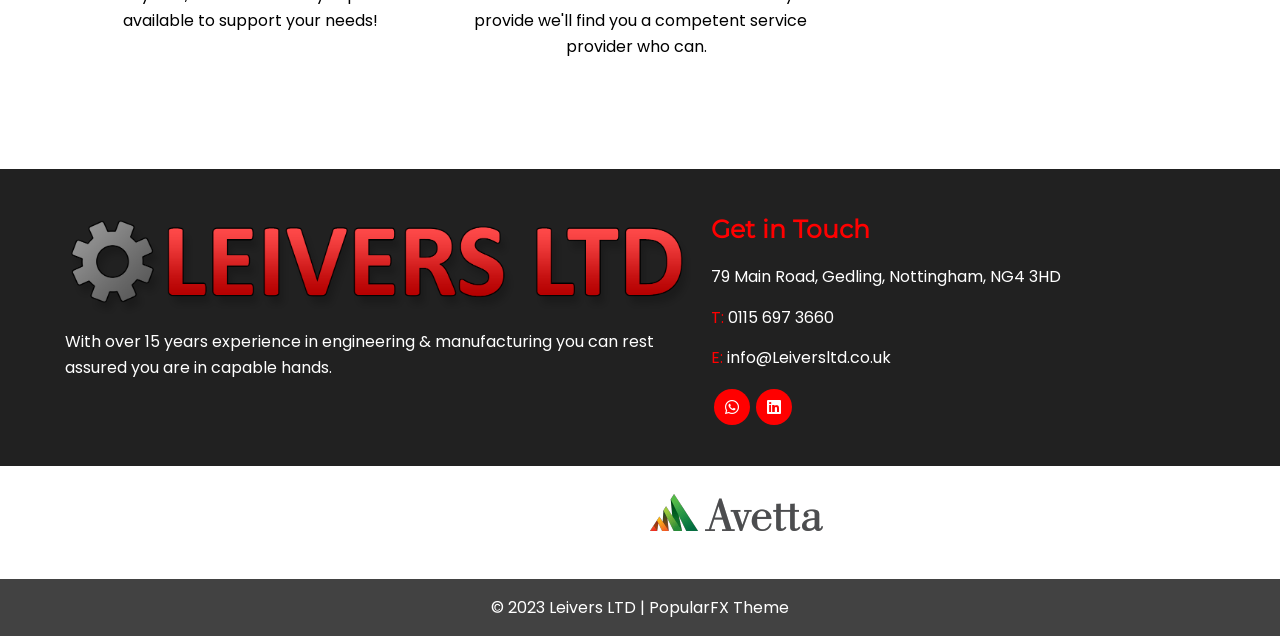Determine the bounding box coordinates for the UI element with the following description: "PopularFX Theme". The coordinates should be four float numbers between 0 and 1, represented as [left, top, right, bottom].

[0.507, 0.936, 0.616, 0.973]